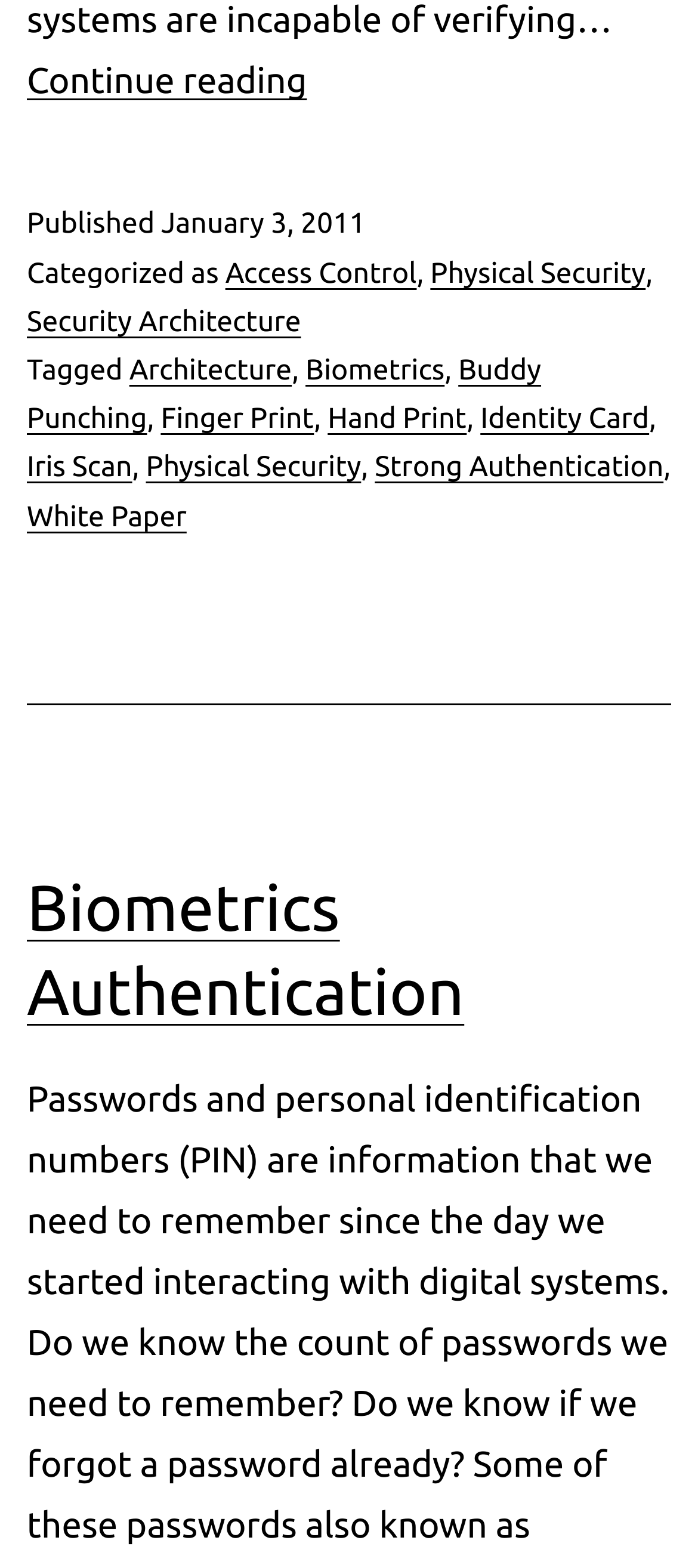Please pinpoint the bounding box coordinates for the region I should click to adhere to this instruction: "Read more about face recognition systems".

[0.038, 0.038, 0.44, 0.064]